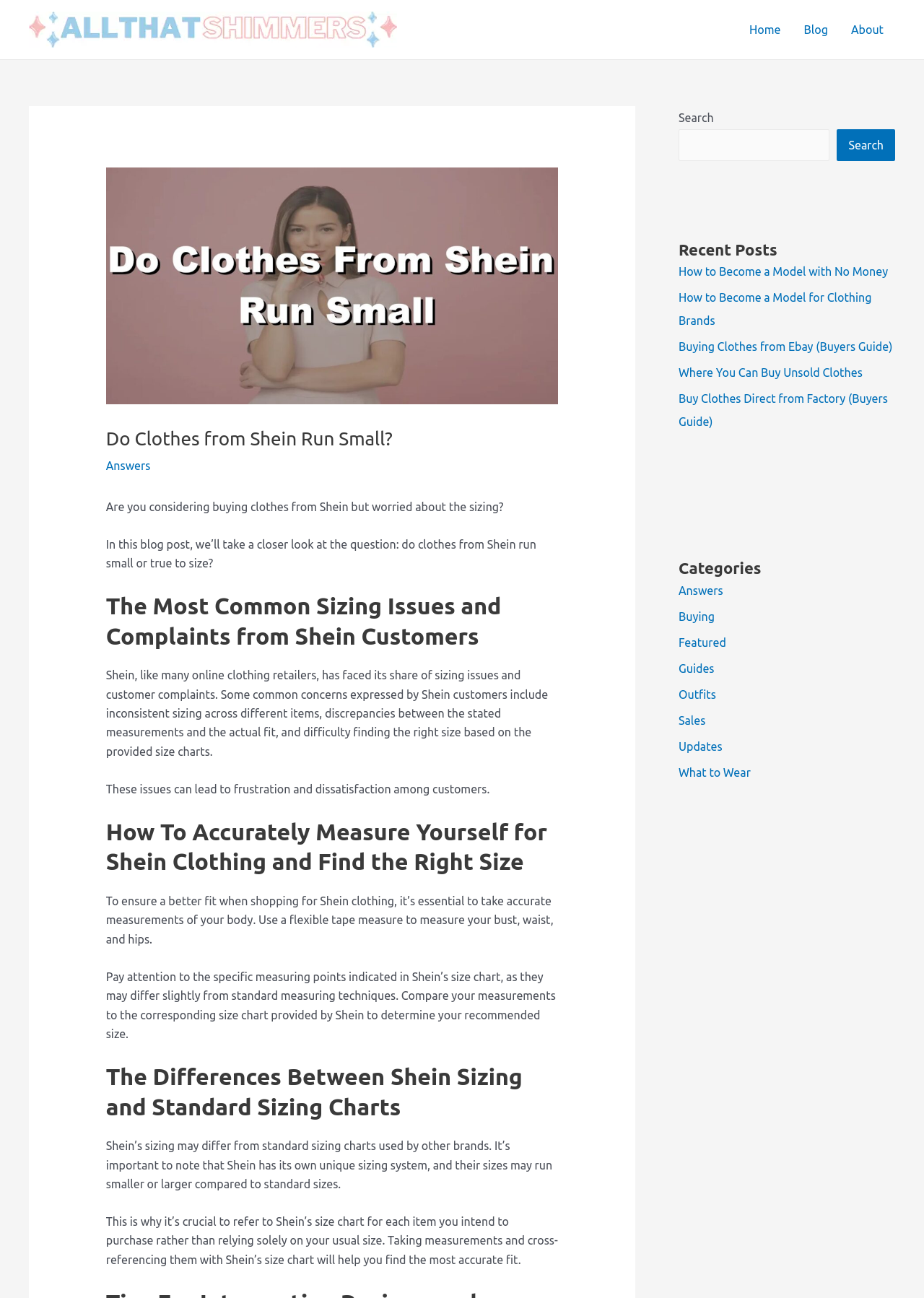Identify the bounding box coordinates of the clickable section necessary to follow the following instruction: "Read the 'Recent Posts' section". The coordinates should be presented as four float numbers from 0 to 1, i.e., [left, top, right, bottom].

[0.734, 0.185, 0.969, 0.2]